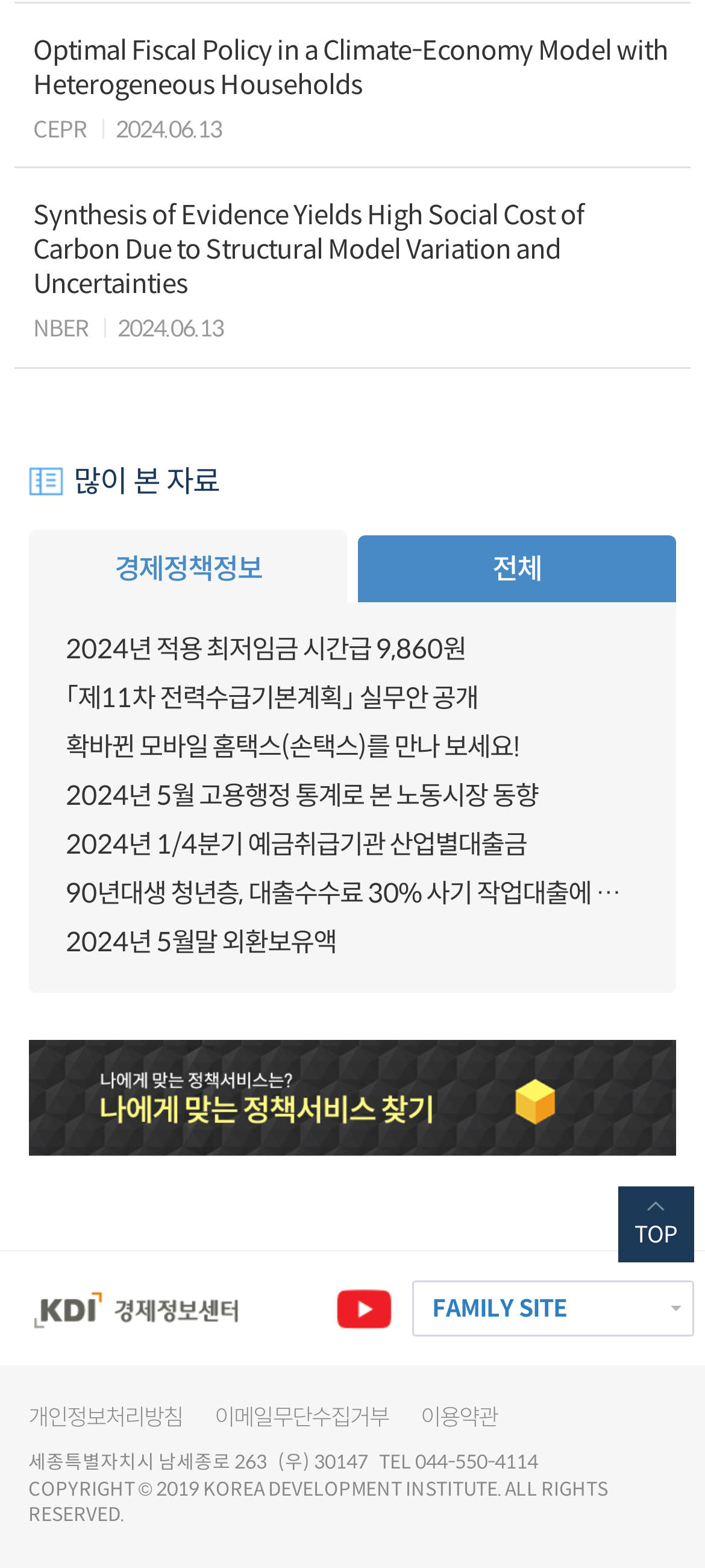Identify the bounding box coordinates of the clickable region to carry out the given instruction: "View previous post".

None